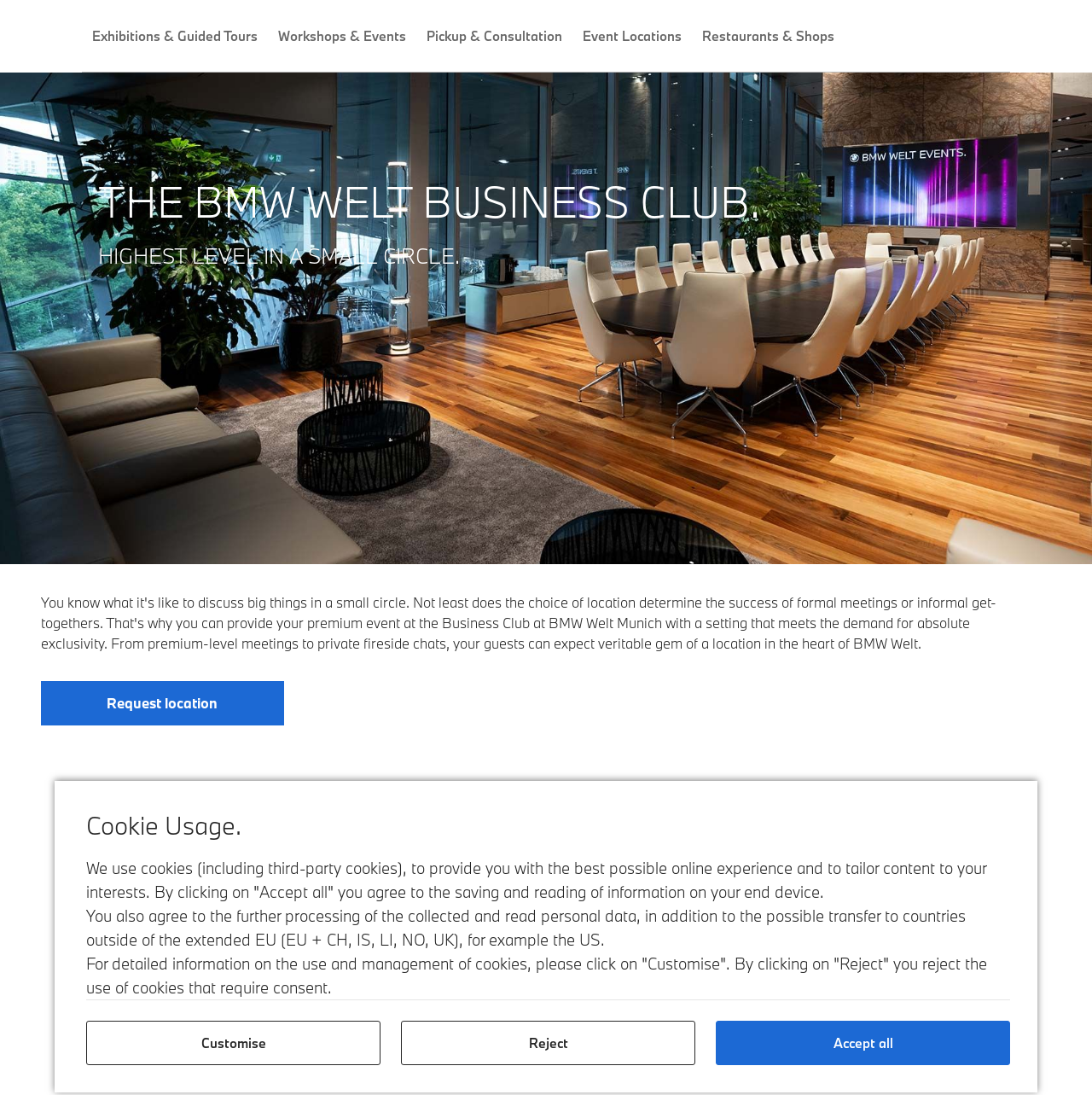How can I request the location?
Relying on the image, give a concise answer in one word or a brief phrase.

Click on 'Request location'